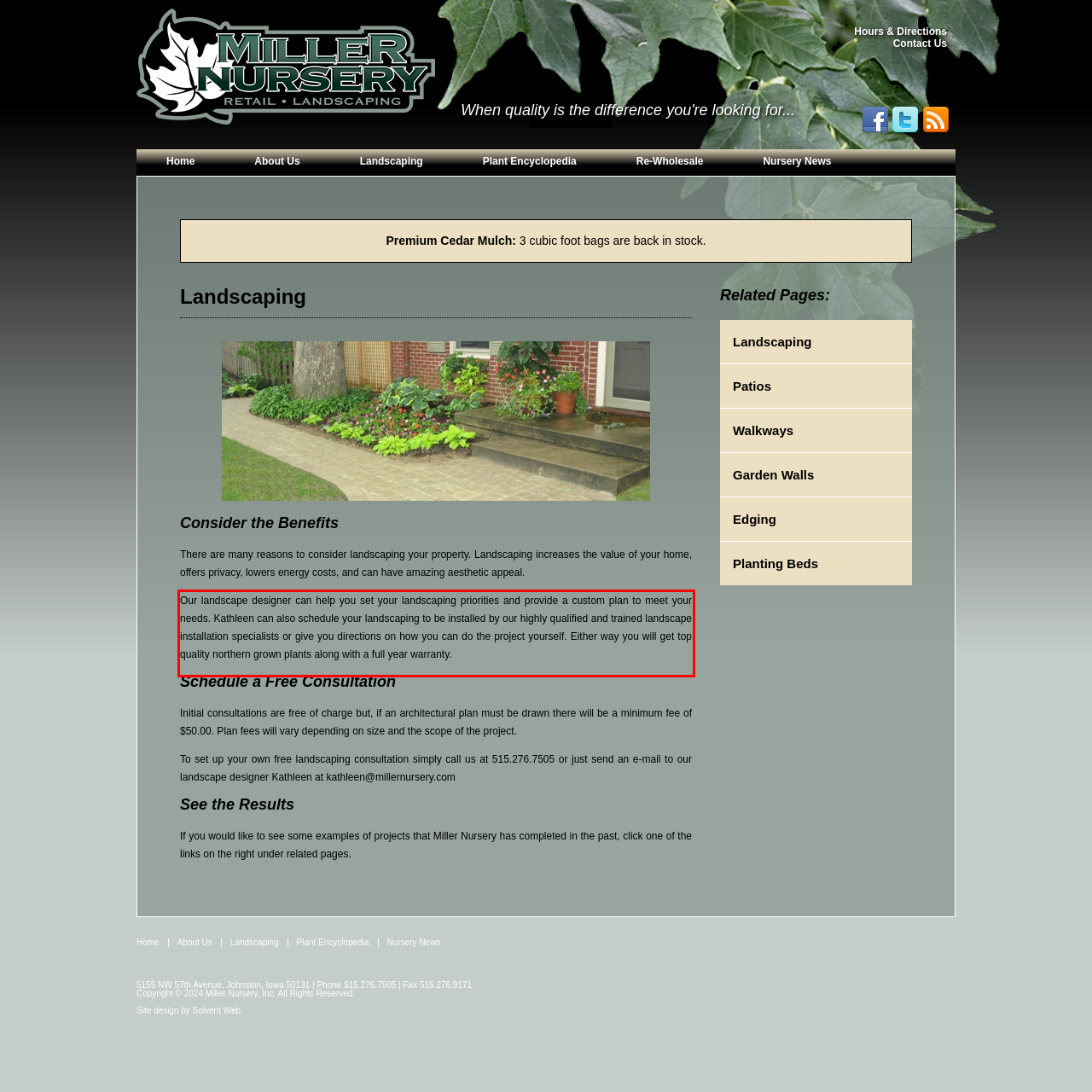Given a webpage screenshot, identify the text inside the red bounding box using OCR and extract it.

Our landscape designer can help you set your landscaping priorities and provide a custom plan to meet your needs. Kathleen can also schedule your landscaping to be installed by our highly qualified and trained landscape installation specialists or give you directions on how you can do the project yourself. Either way you will get top quality northern grown plants along with a full year warranty.